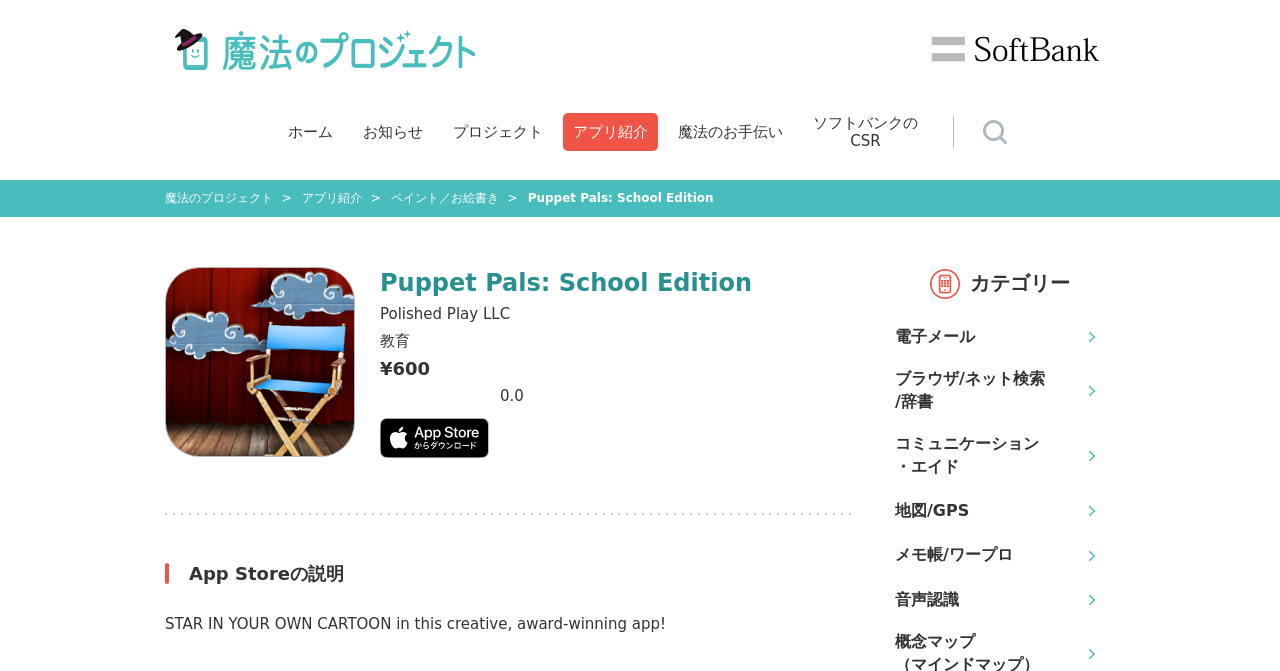What is the name of the project?
Offer a detailed and exhaustive answer to the question.

The name of the project is mentioned in the link and image elements at the top of the webpage, and it is also part of the title of the webpage.